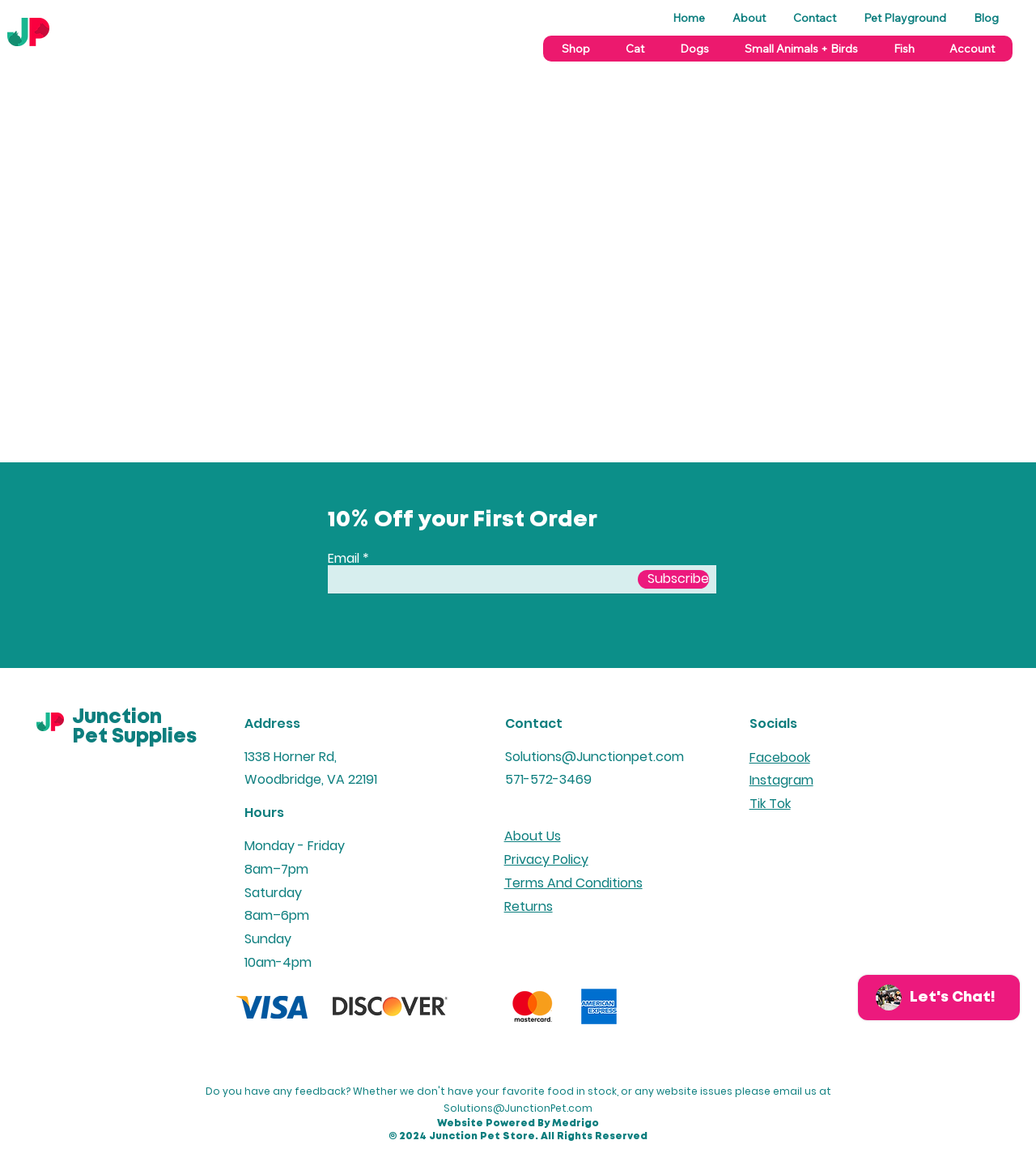Articulate a detailed summary of the webpage's content and design.

The webpage is an online store for Junction Pet, featuring a logo at the top left corner. Below the logo, there is a navigation menu with links to "Home", "About", "Contact", "Pet Playground", and "Blog". 

To the right of the navigation menu, there is an iframe containing the online store. Below the iframe, there is another navigation menu with links to "Shop", "Cat", "Dogs", "Small Animals + Birds", "Fish", and "Account".

On the right side of the page, there is a section with a heading "10% Off your First Order" and a form to subscribe to a newsletter. Below the form, there is a Junction Pet logo, followed by the store's address, hours of operation, and contact information.

Further down, there are links to "About Us", "Privacy Policy", "Terms And Conditions", "Returns", and social media platforms like Facebook, Instagram, and Tik Tok. At the very bottom of the page, there are images of payment method logos, such as Visa and Discover, and a copyright notice stating "© 2024 Junction Pet Store. All Rights Reserved".